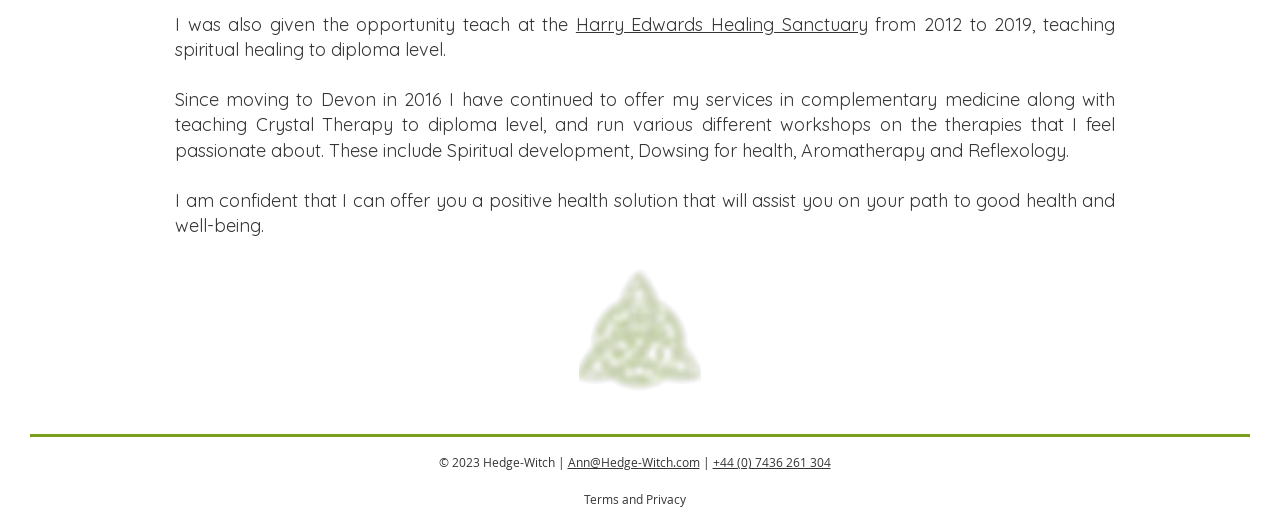Please provide a comprehensive response to the question based on the details in the image: What is the email address of the person?

The link 'Ann@Hedge-Witch.com' is provided at the bottom of the webpage, which is likely the email address of the person.